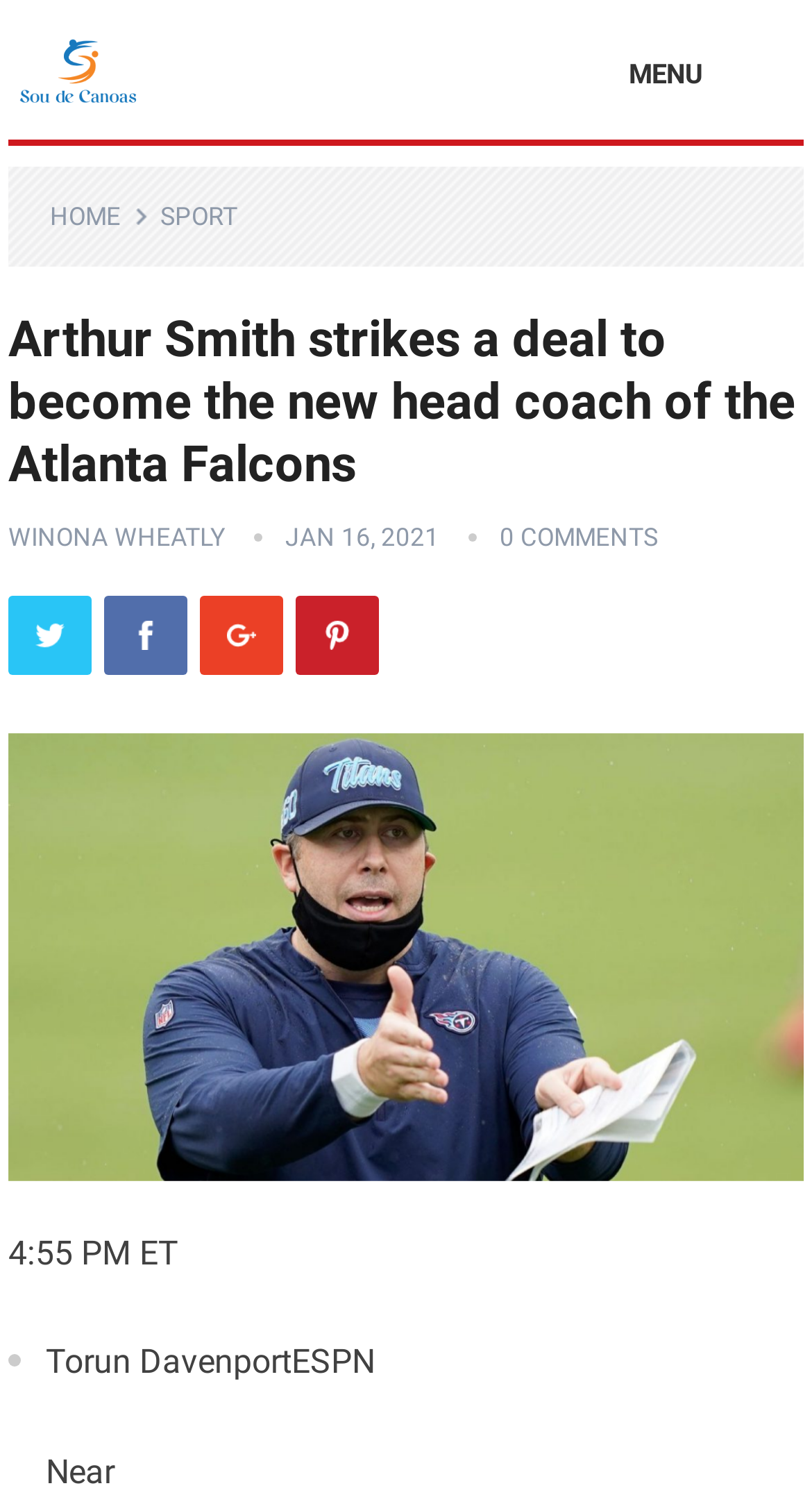Determine which piece of text is the heading of the webpage and provide it.

Arthur Smith strikes a deal to become the new head coach of the Atlanta Falcons